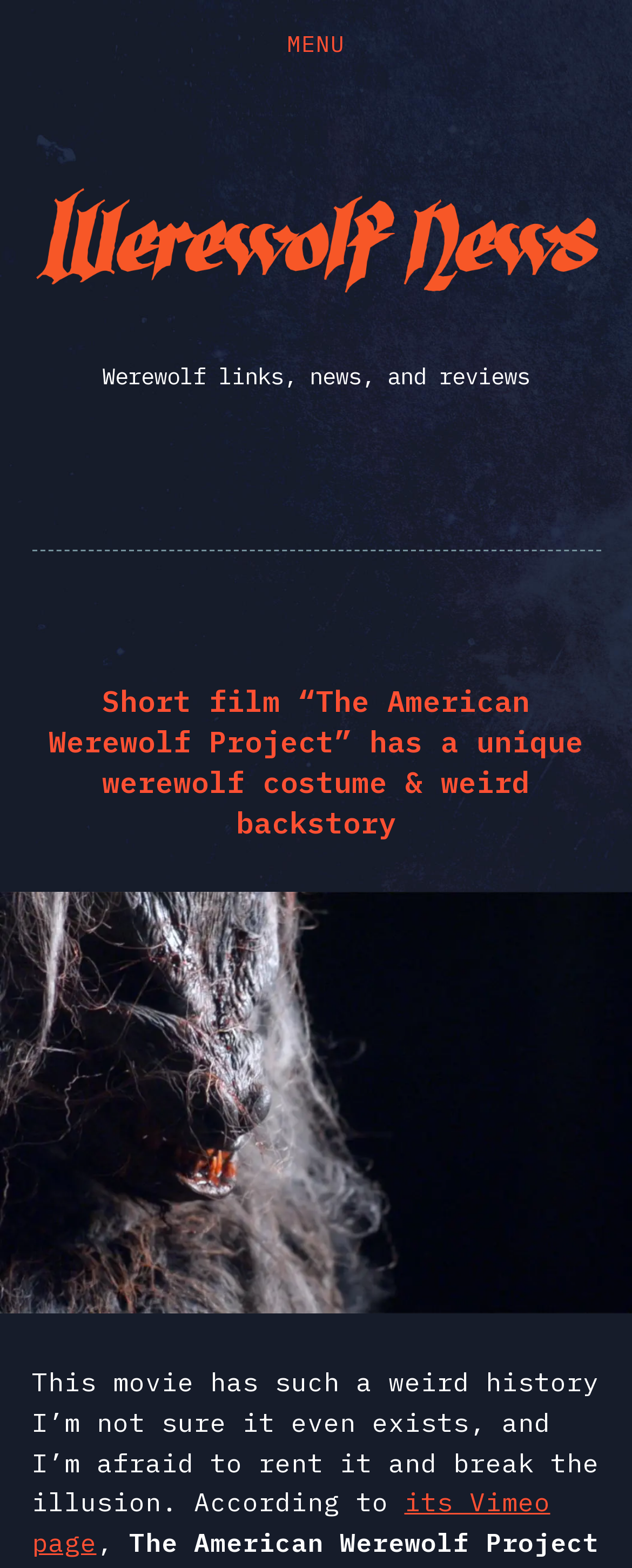Using the description "its Vimeo page", predict the bounding box of the relevant HTML element.

[0.05, 0.948, 0.871, 0.994]